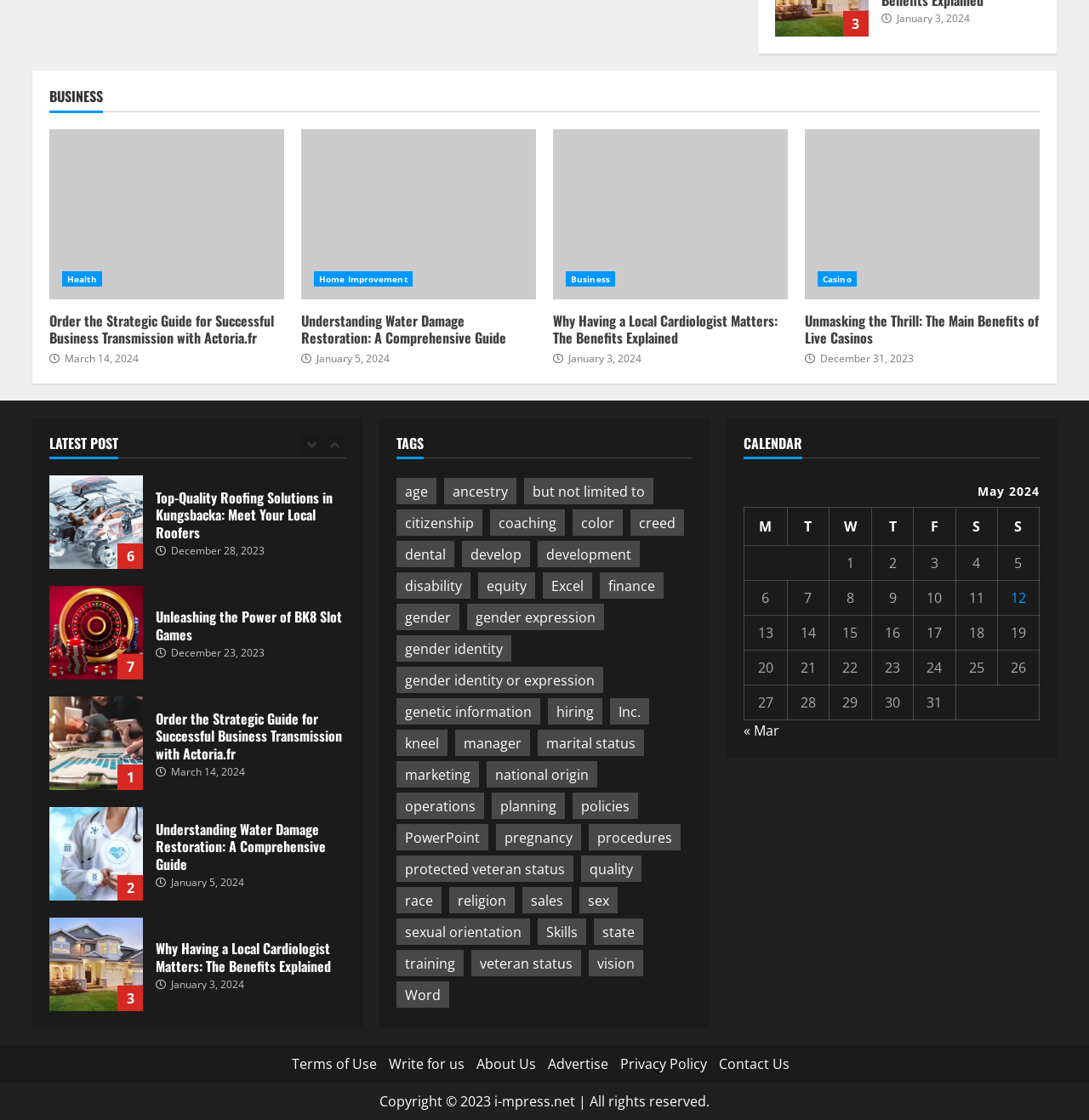What is the category of the tag 'age'?
Refer to the screenshot and respond with a concise word or phrase.

TAGS